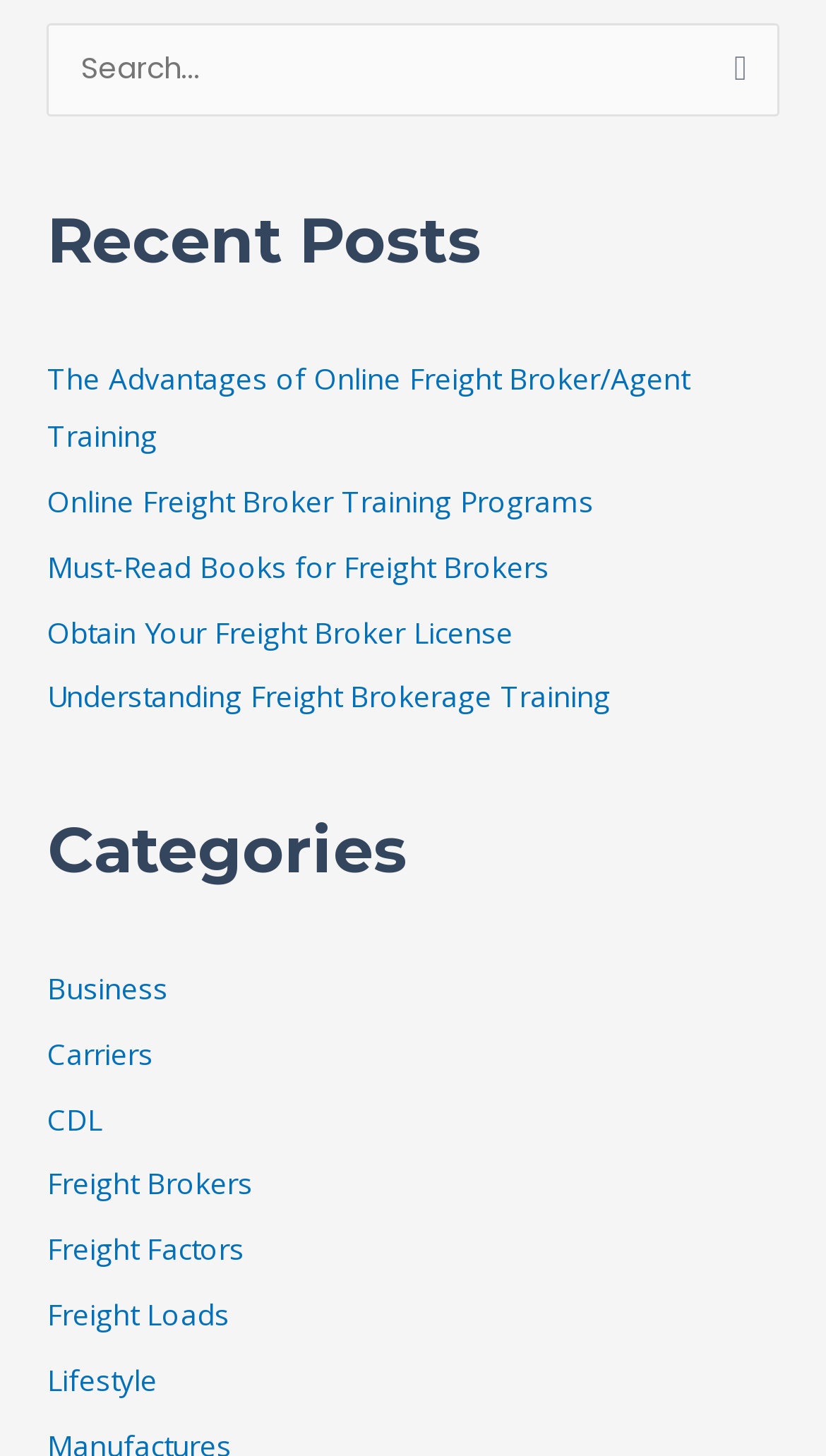Could you specify the bounding box coordinates for the clickable section to complete the following instruction: "View recent post about freight broker training"?

[0.057, 0.246, 0.834, 0.313]